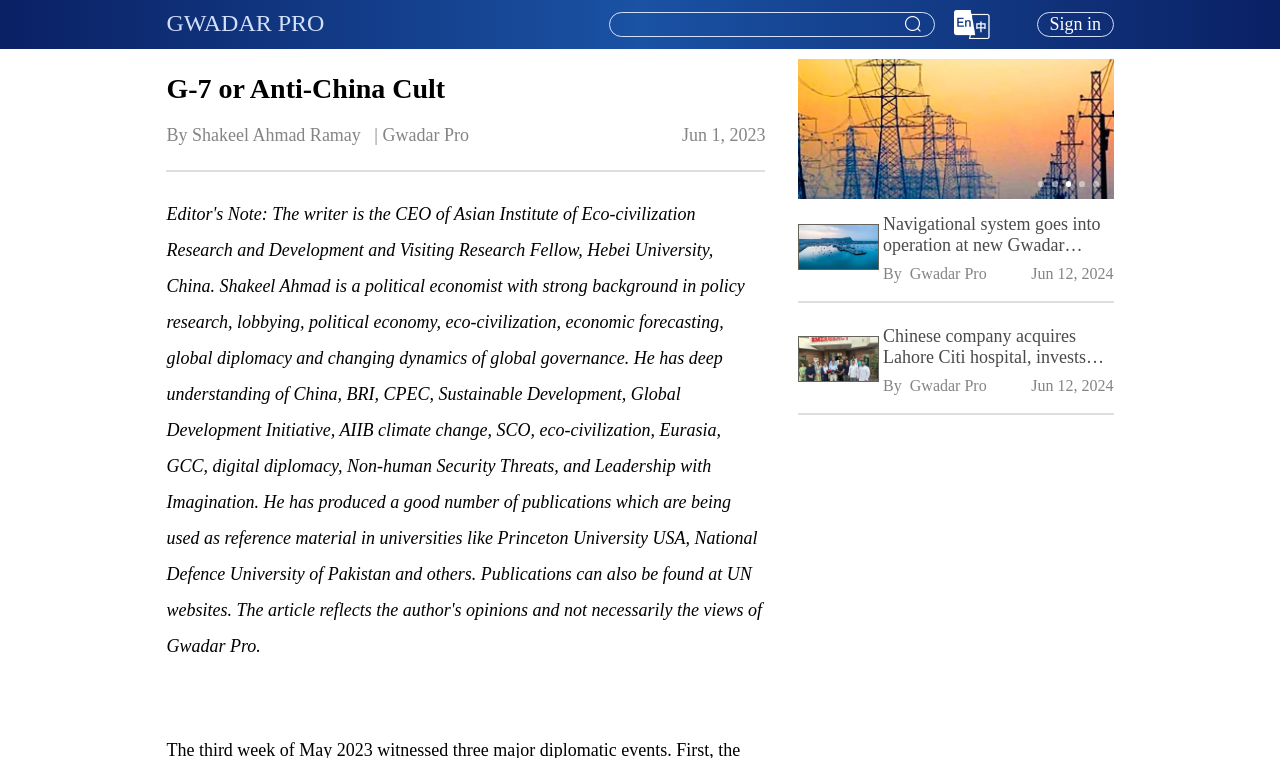Determine the bounding box coordinates of the clickable element to achieve the following action: 'Search for options'. Provide the coordinates as four float values between 0 and 1, formatted as [left, top, right, bottom].

[0.476, 0.015, 0.729, 0.049]